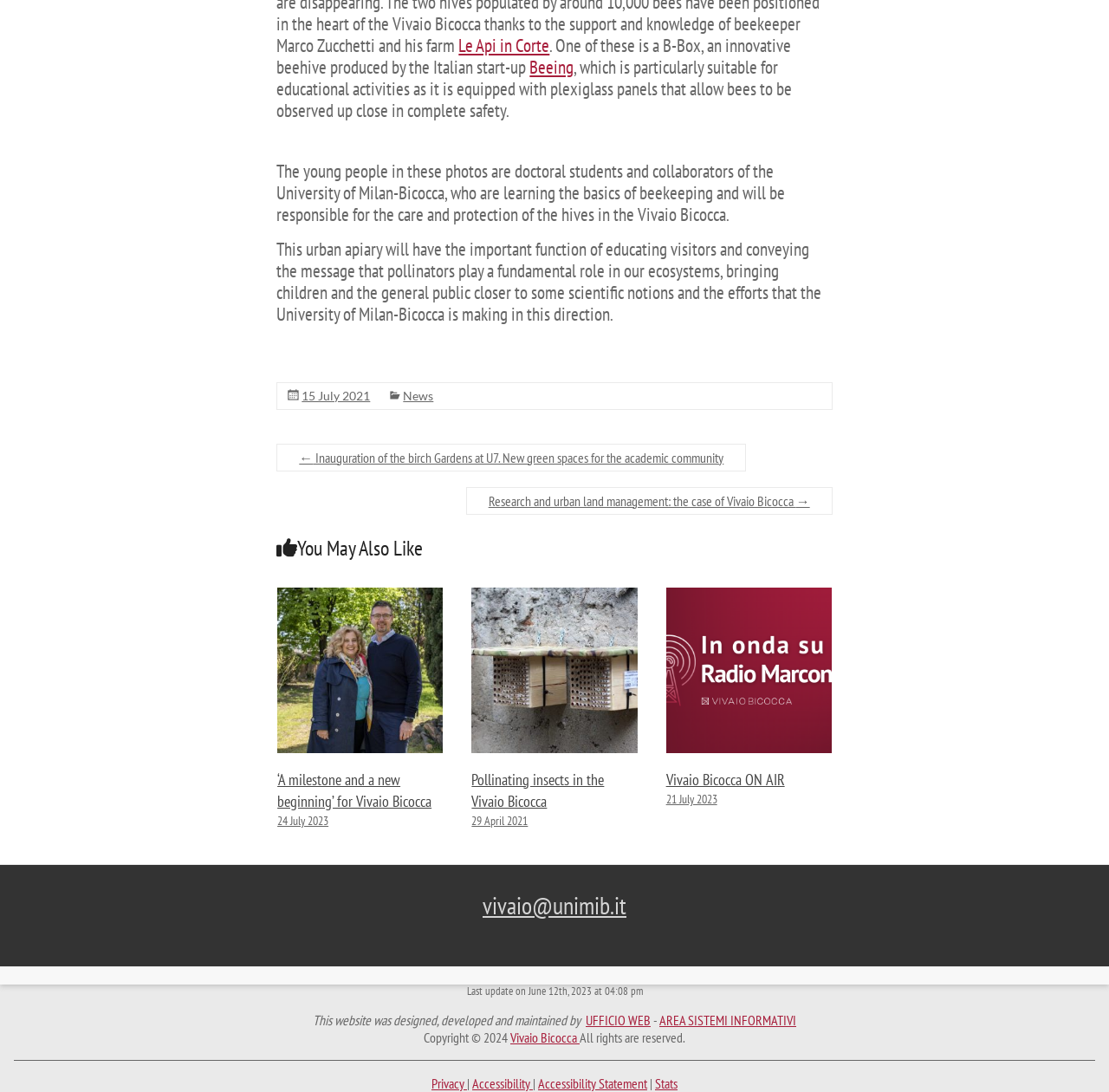Determine the bounding box coordinates of the element's region needed to click to follow the instruction: "Click on the 'Home' link". Provide these coordinates as four float numbers between 0 and 1, formatted as [left, top, right, bottom].

None